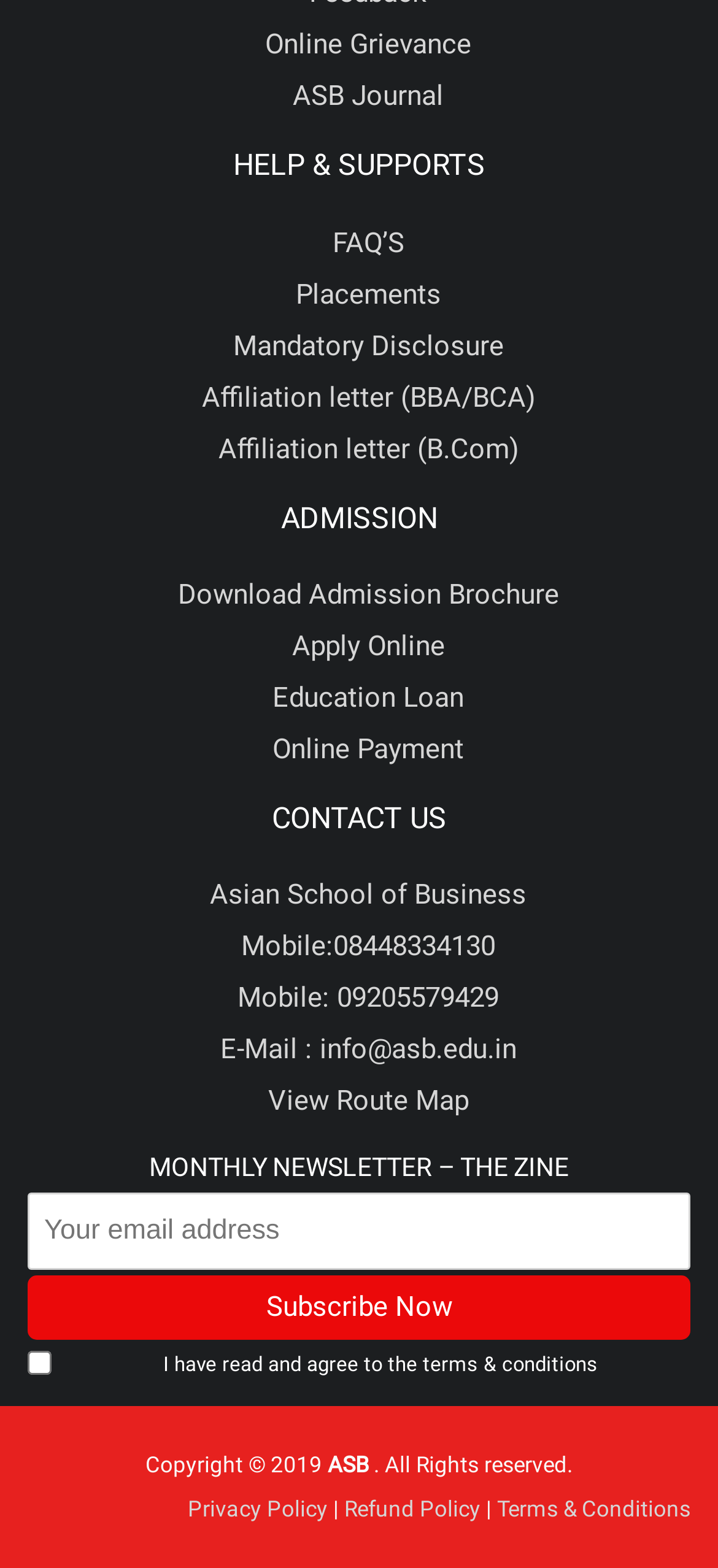Please locate the bounding box coordinates of the element's region that needs to be clicked to follow the instruction: "Apply Online". The bounding box coordinates should be provided as four float numbers between 0 and 1, i.e., [left, top, right, bottom].

[0.406, 0.401, 0.619, 0.422]